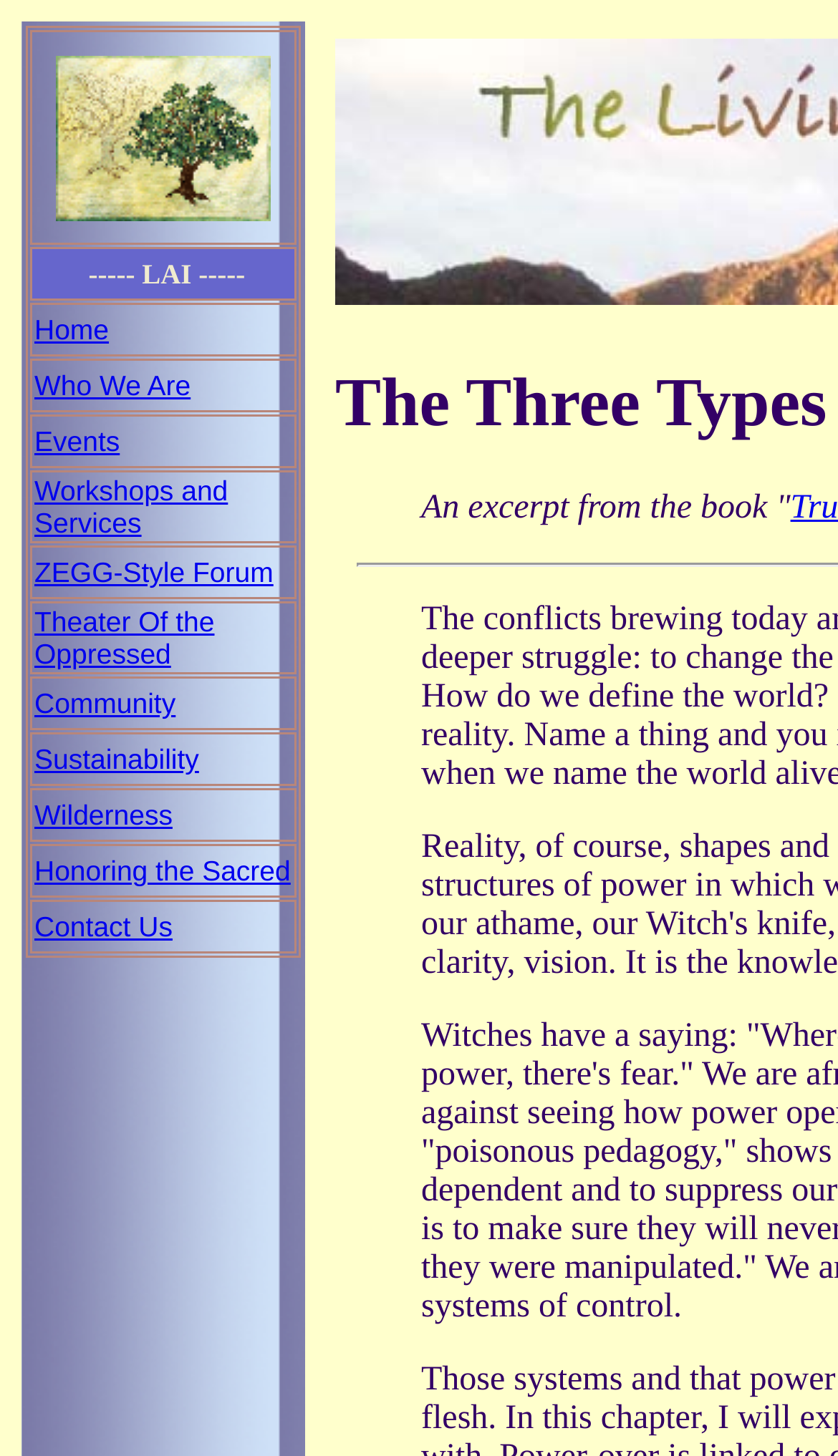Find the bounding box coordinates of the clickable element required to execute the following instruction: "Contact Us". Provide the coordinates as four float numbers between 0 and 1, i.e., [left, top, right, bottom].

[0.041, 0.625, 0.206, 0.647]